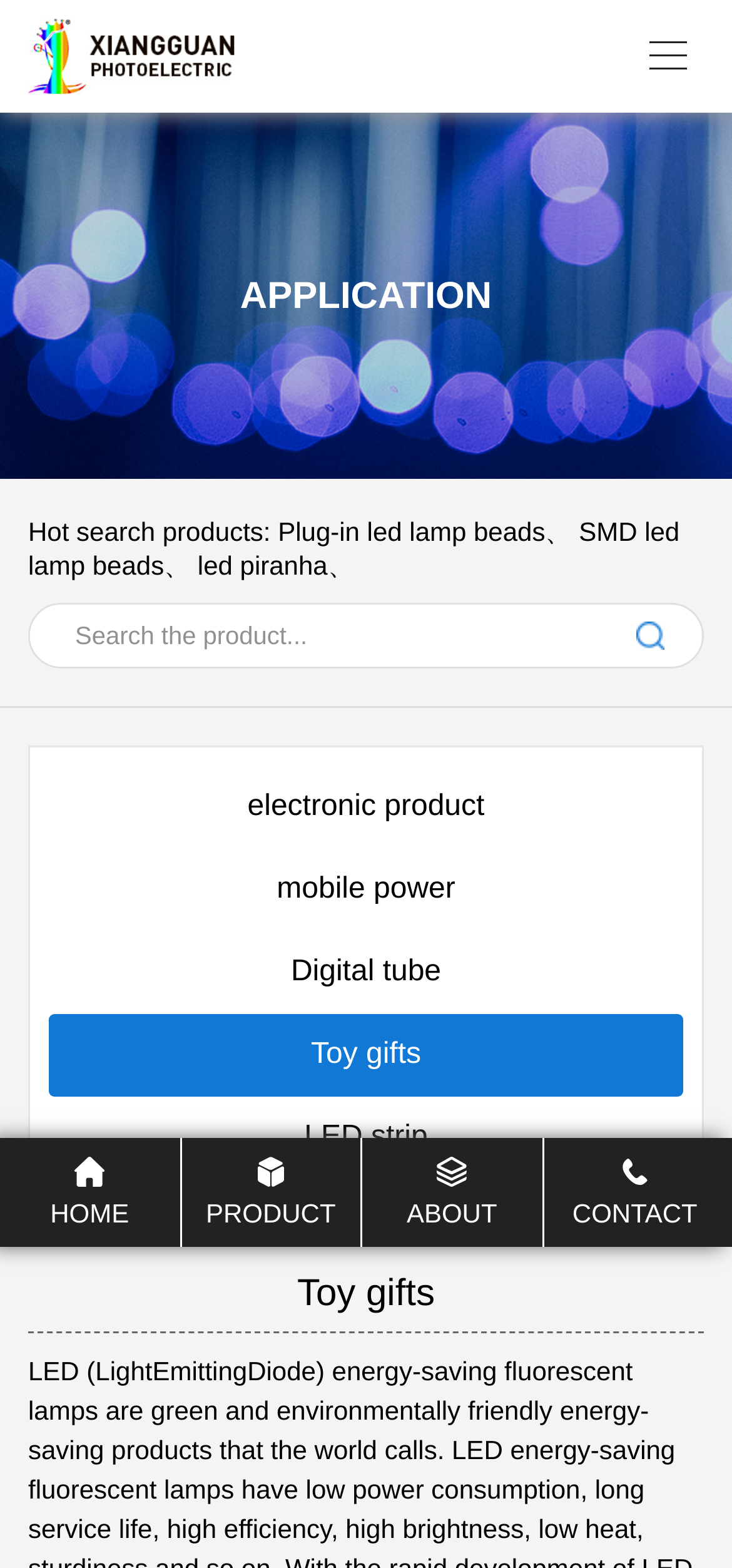Answer with a single word or phrase: 
What are the categories of products?

electronic product, mobile power, Digital tube, Toy gifts, LED strip